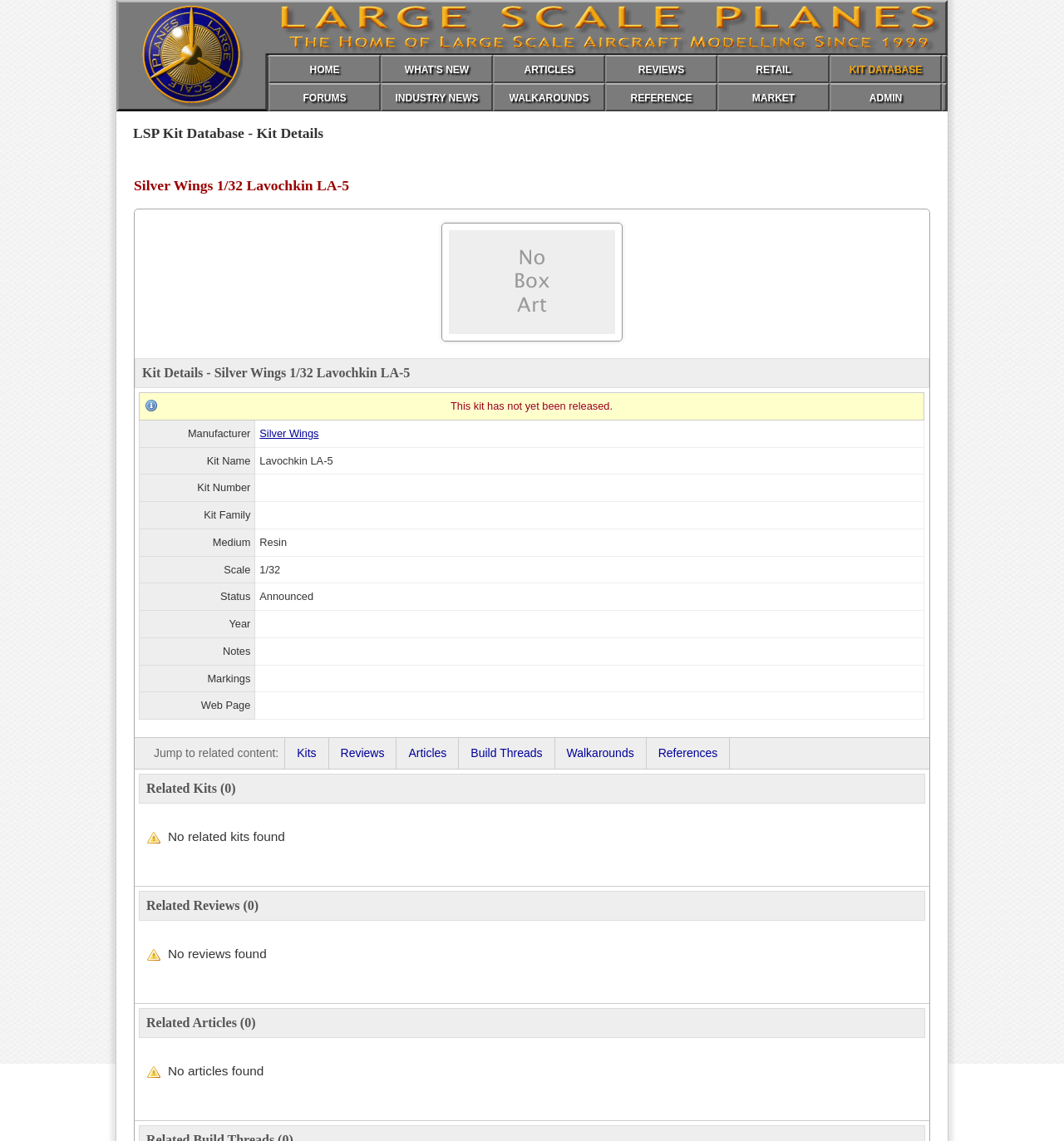Identify the coordinates of the bounding box for the element that must be clicked to accomplish the instruction: "Click on the 'KIT DATABASE' link".

[0.78, 0.048, 0.885, 0.073]